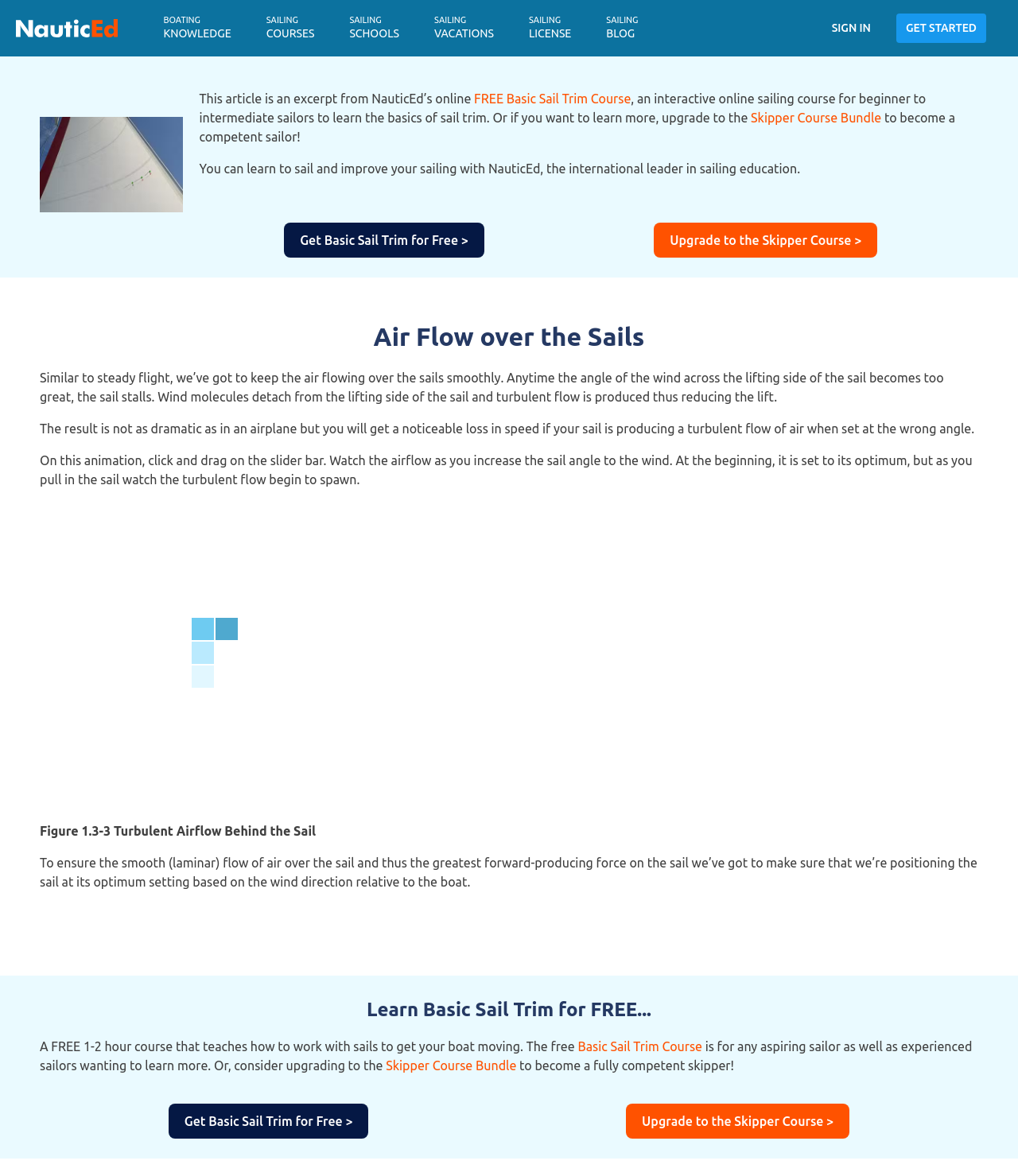Provide a one-word or brief phrase answer to the question:
What is the main topic of this webpage?

Sailing